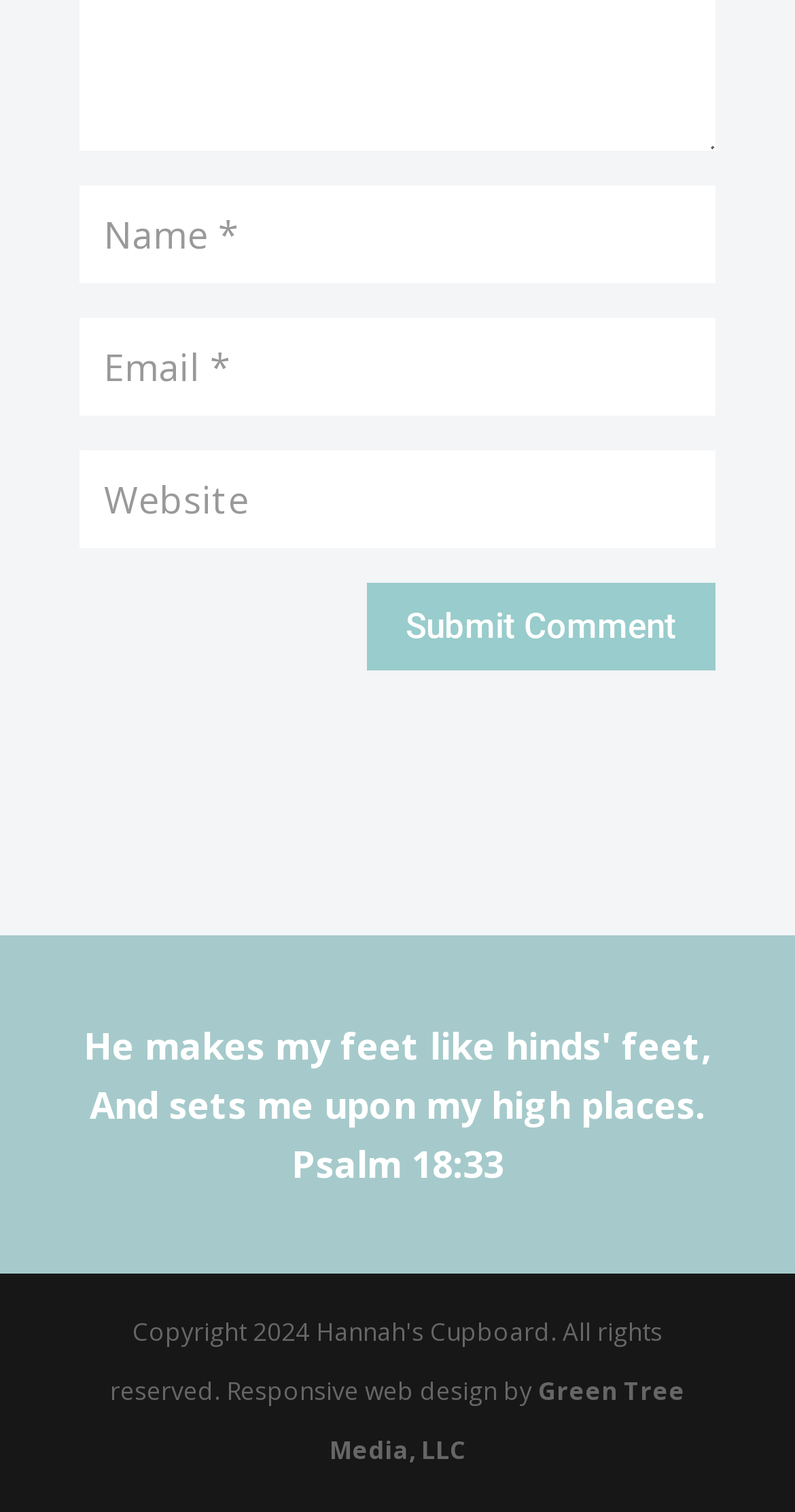Find the bounding box coordinates for the element described here: "Submit Comment".

[0.462, 0.385, 0.9, 0.443]